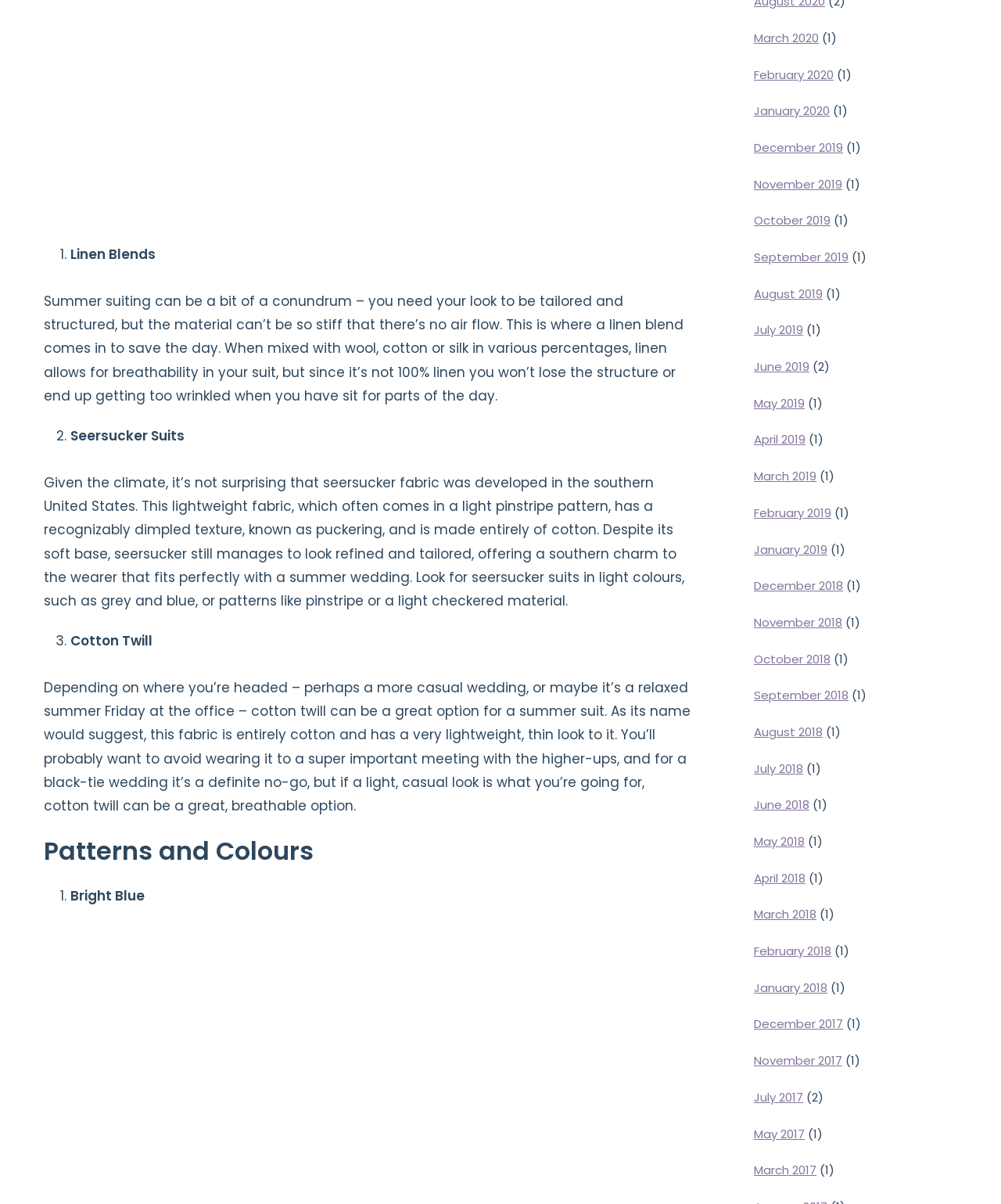Based on the image, provide a detailed response to the question:
What is the purpose of seersucker fabric?

Seersucker fabric is suitable for a summer wedding due to its lightweight and refined texture, which offers a southern charm to the wearer.